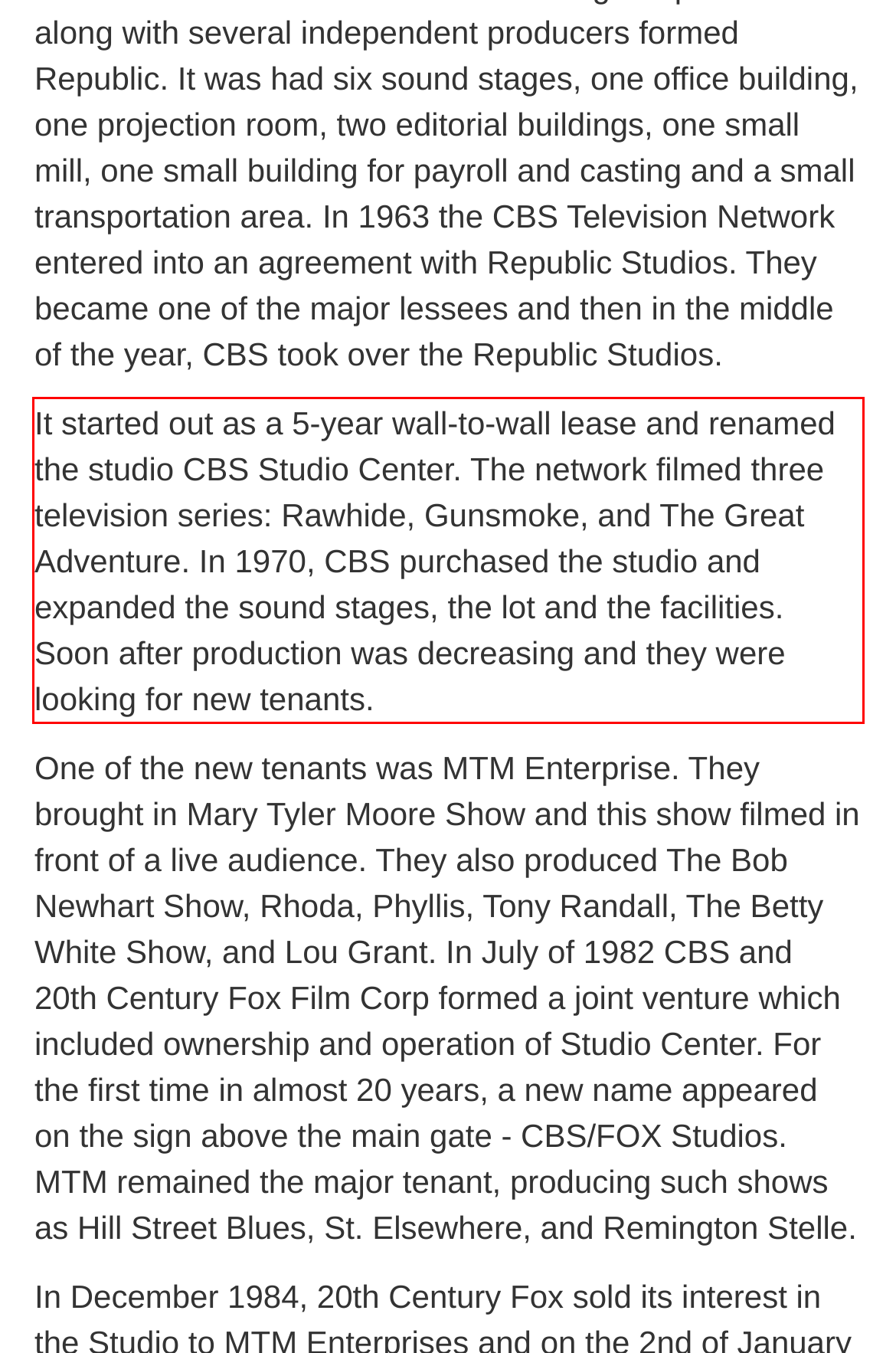Identify and transcribe the text content enclosed by the red bounding box in the given screenshot.

It started out as a 5-year wall-to-wall lease and renamed the studio CBS Studio Center. The network filmed three television series: Rawhide, Gunsmoke, and The Great Adventure. In 1970, CBS purchased the studio and expanded the sound stages, the lot and the facilities. Soon after production was decreasing and they were looking for new tenants.